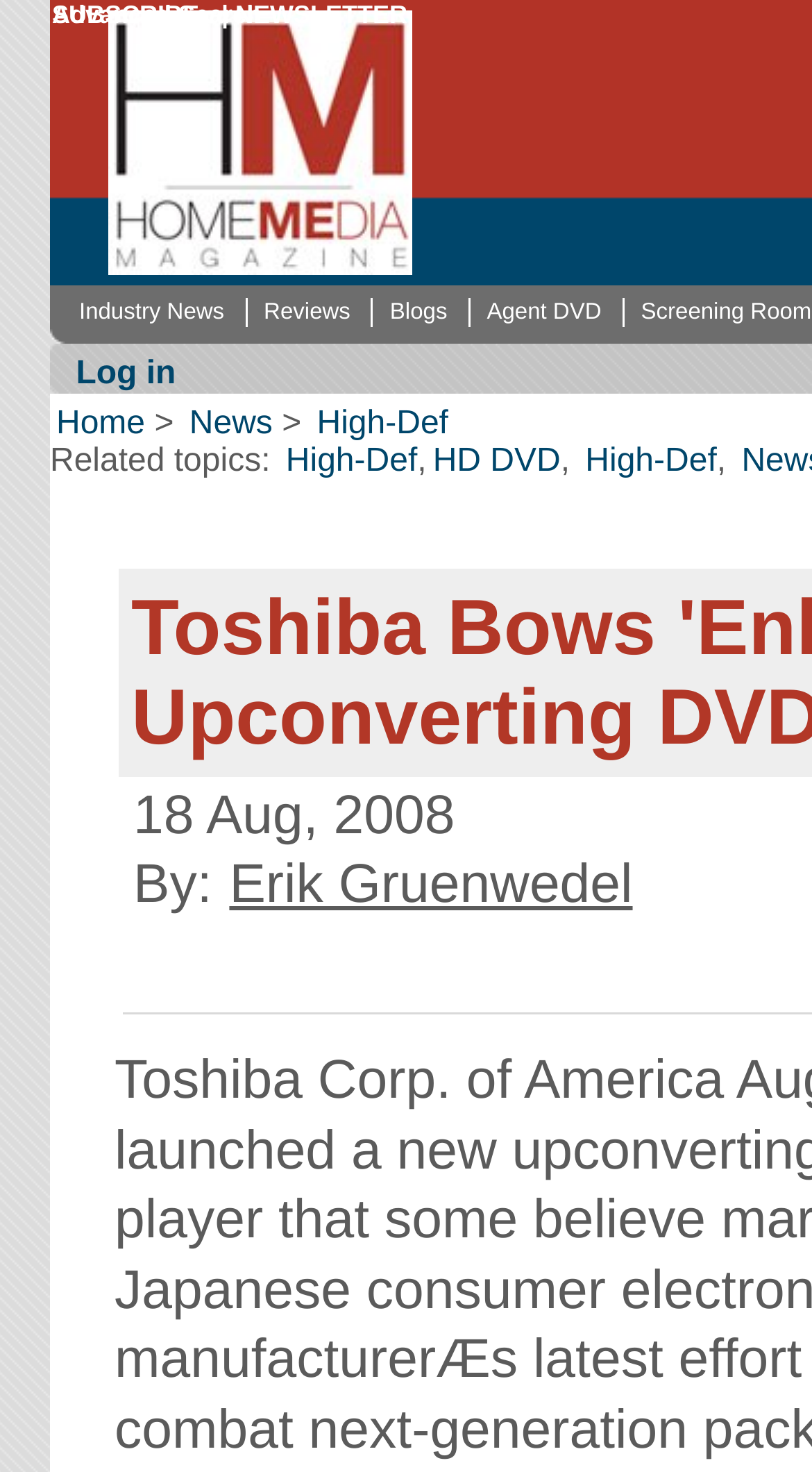Give a detailed account of the webpage's layout and content.

The webpage is from Home Media Magazine, a leading trade magazine in the home entertainment market. At the top left, there is a logo image of Home Media Magazine. Below the logo, there are several links, including "SUBSCRIBE", "NEWSLETTER", and "Advanced Search", which are aligned horizontally. 

To the right of these links, there are five main navigation links: "Industry News", "Reviews", "Blogs", and "Agent DVD", which are also aligned horizontally. Below these navigation links, there is a section with a login link and a table cell with some whitespace.

The main content of the webpage is an article with the title "Toshiba Bows 'Enhanced Picture' Upconverting DVD Player". The article has a publication date of "18 Aug, 2008" and is written by "Erik Gruenwedel". Above the article, there are several links to related topics, including "High-Def", "HD DVD", and "High-Def" again, which are separated by commas.